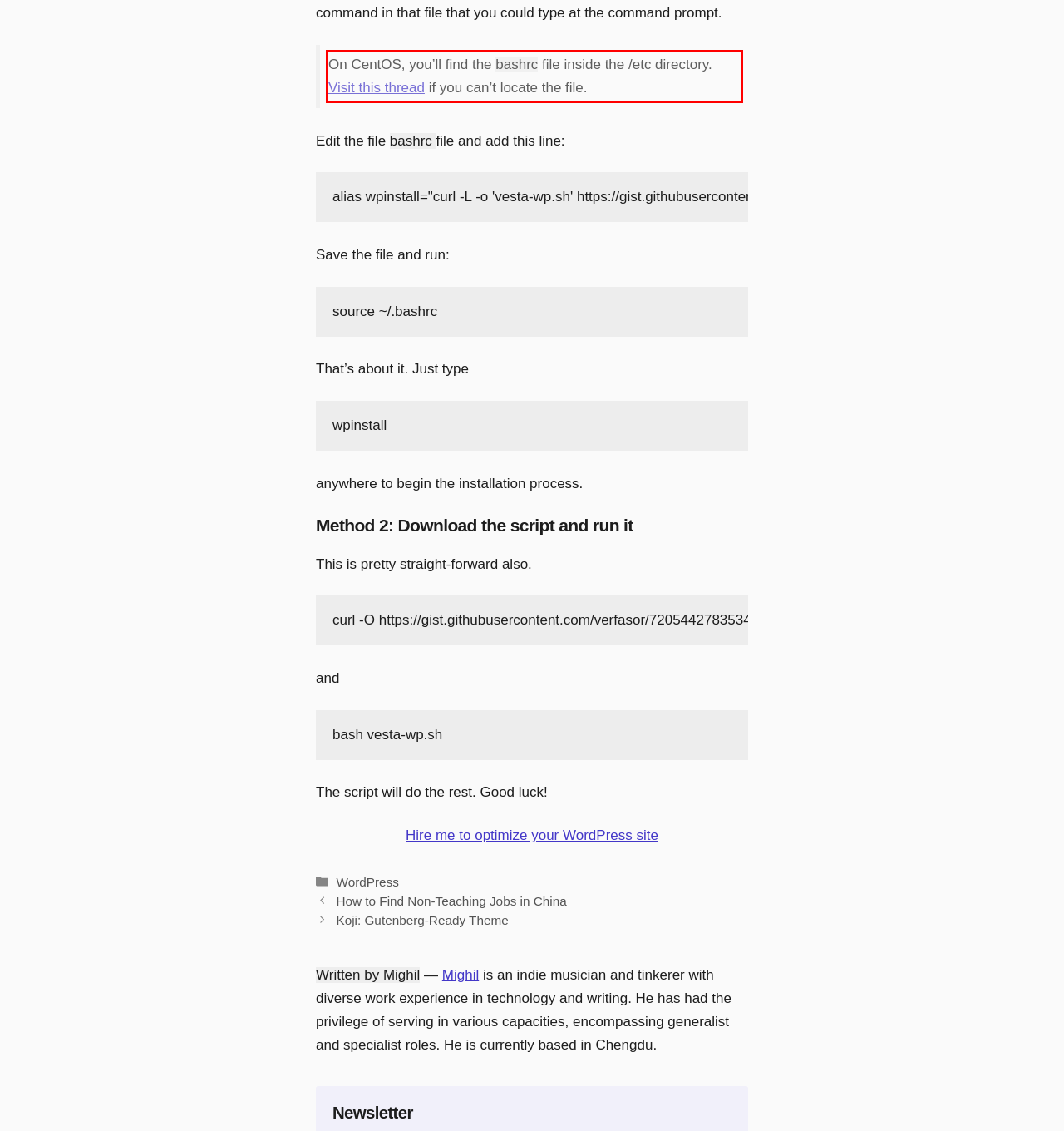Please look at the screenshot provided and find the red bounding box. Extract the text content contained within this bounding box.

On CentOS, you’ll find the bashrc file inside the /etc directory. Visit this thread if you can’t locate the file.